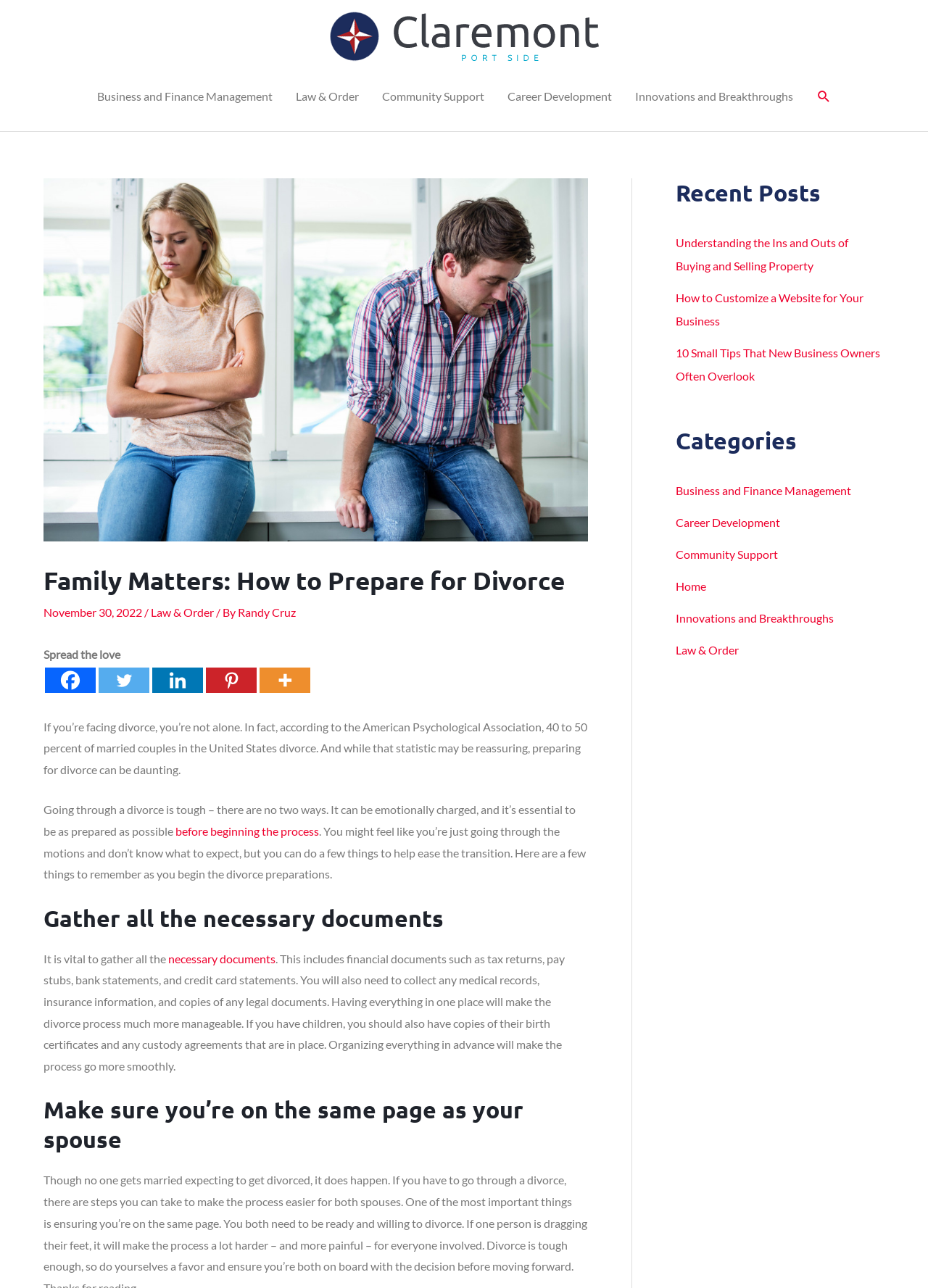Determine the bounding box coordinates for the clickable element required to fulfill the instruction: "Click on the link to prepare for divorce". Provide the coordinates as four float numbers between 0 and 1, i.e., [left, top, right, bottom].

[0.047, 0.438, 0.634, 0.463]